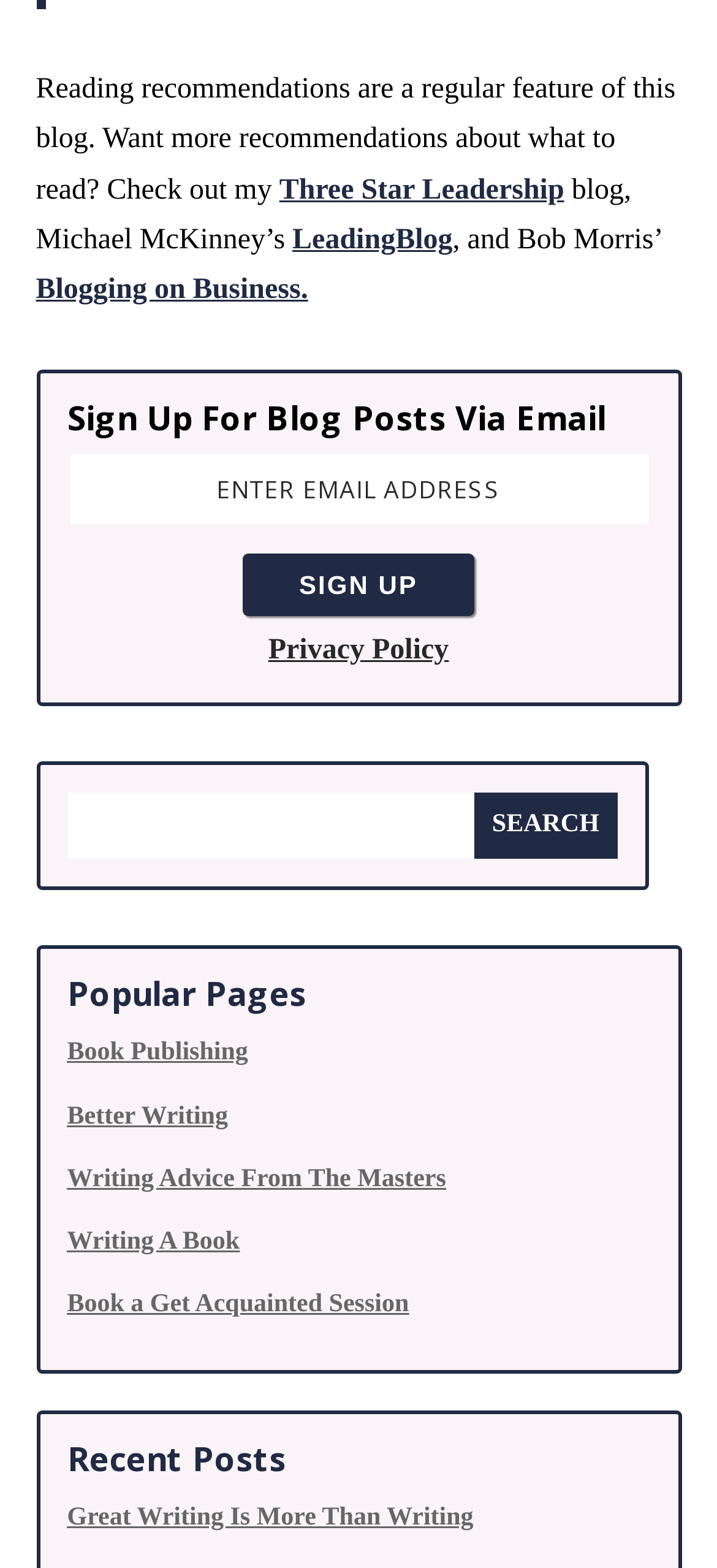From the webpage screenshot, predict the bounding box of the UI element that matches this description: "office@wellspringptut.com".

None